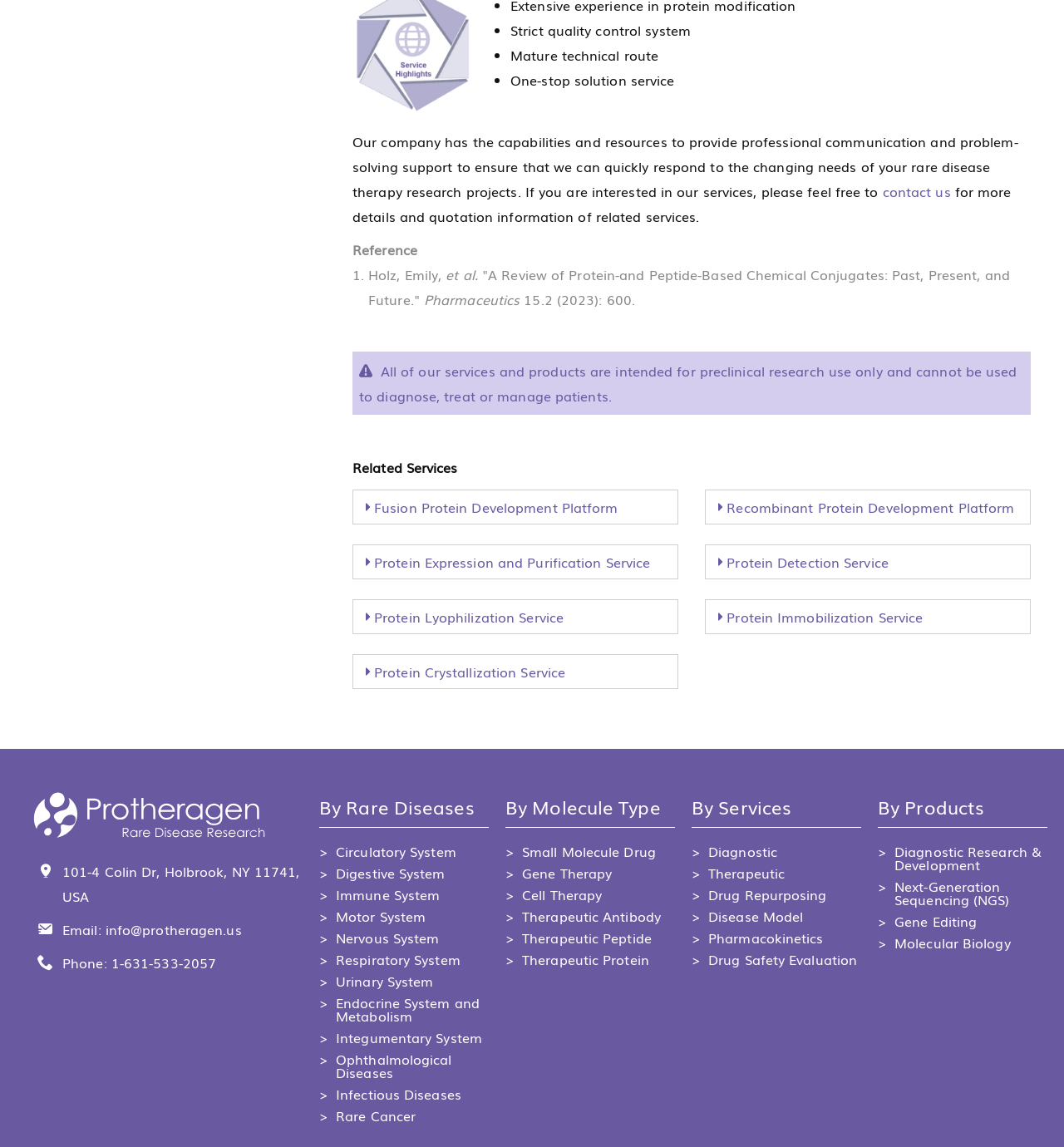What is the topic of the reference?
Please provide a detailed and thorough answer to the question.

The reference mentioned on the webpage is 'A Review of Protein-and Peptide-Based Chemical Conjugates: Past, Present, and Future.' by Holz, Emily, et al., which suggests that the topic of the reference is Protein-and Peptide-Based Chemical Conjugates.